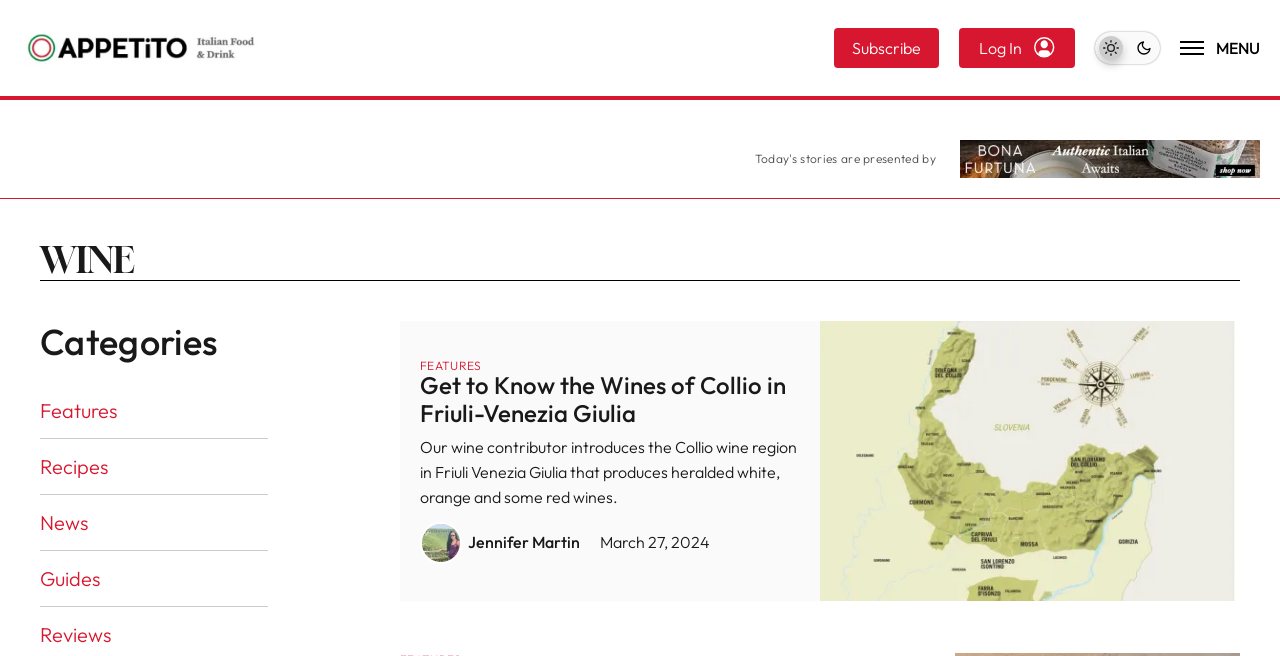Please find the bounding box coordinates of the element that you should click to achieve the following instruction: "read about wine features". The coordinates should be presented as four float numbers between 0 and 1: [left, top, right, bottom].

[0.031, 0.606, 0.091, 0.644]